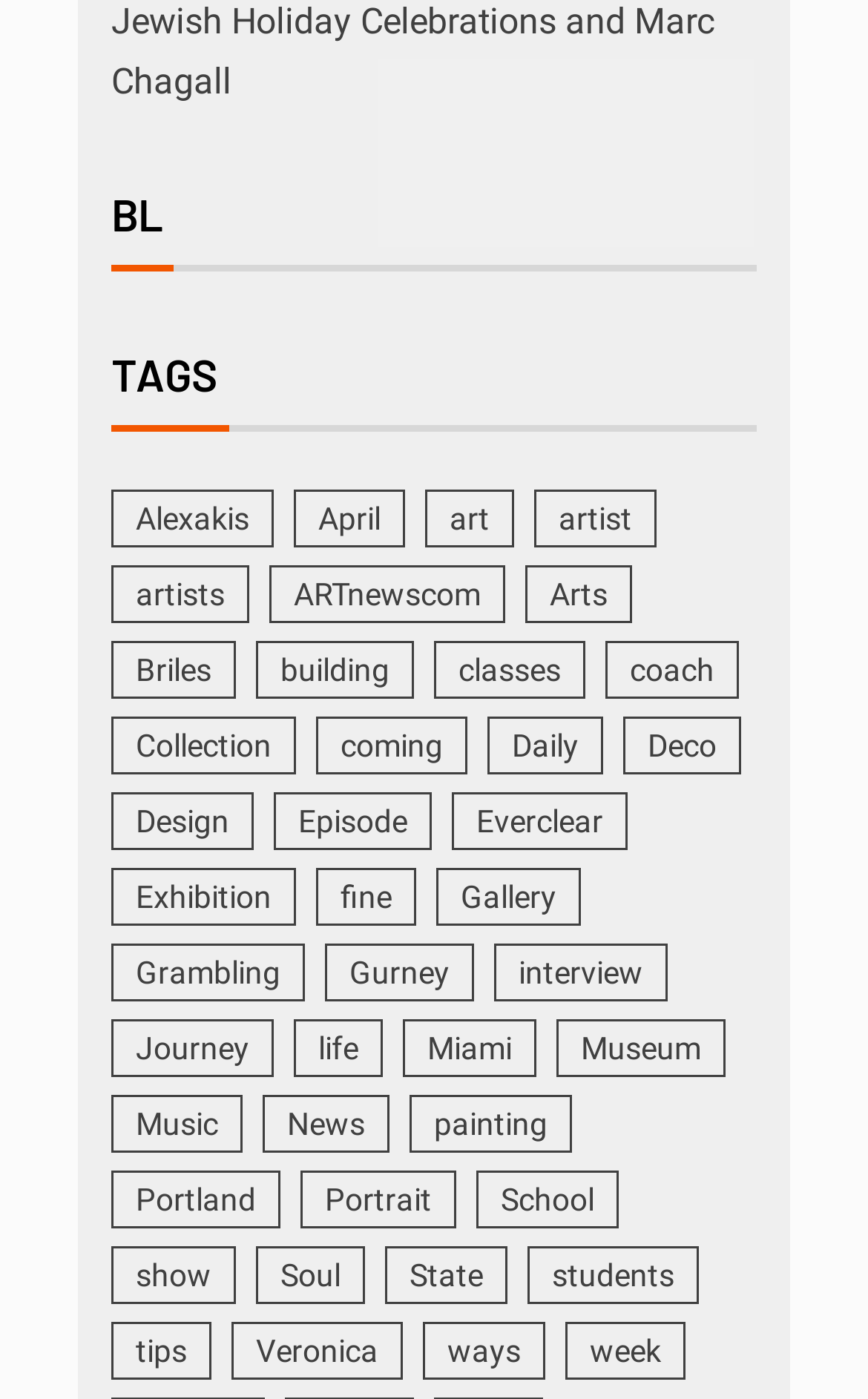Please provide a brief answer to the following inquiry using a single word or phrase:
What is the second heading on the webpage?

TAGS